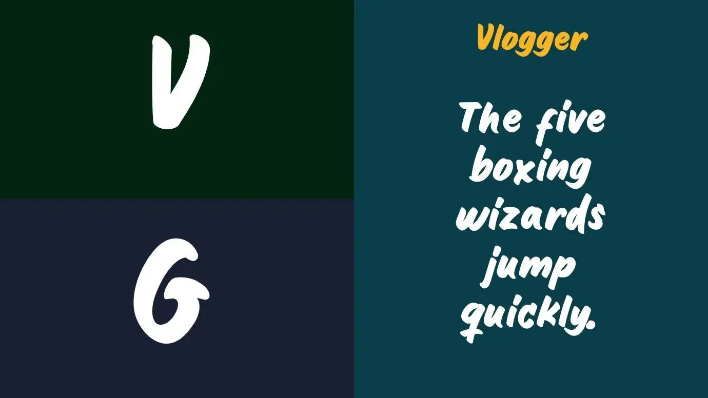How many distinct styles does the Vlogger Font include?
Based on the screenshot, provide a one-word or short-phrase response.

Three